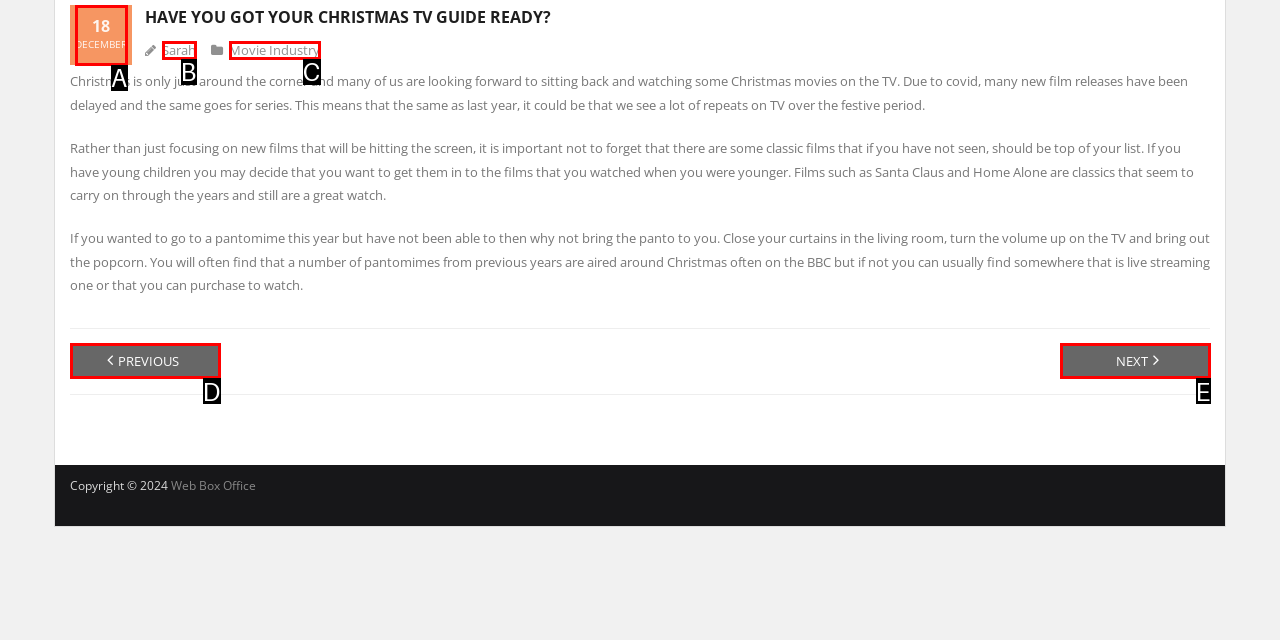Select the letter of the HTML element that best fits the description: 18December
Answer with the corresponding letter from the provided choices.

A